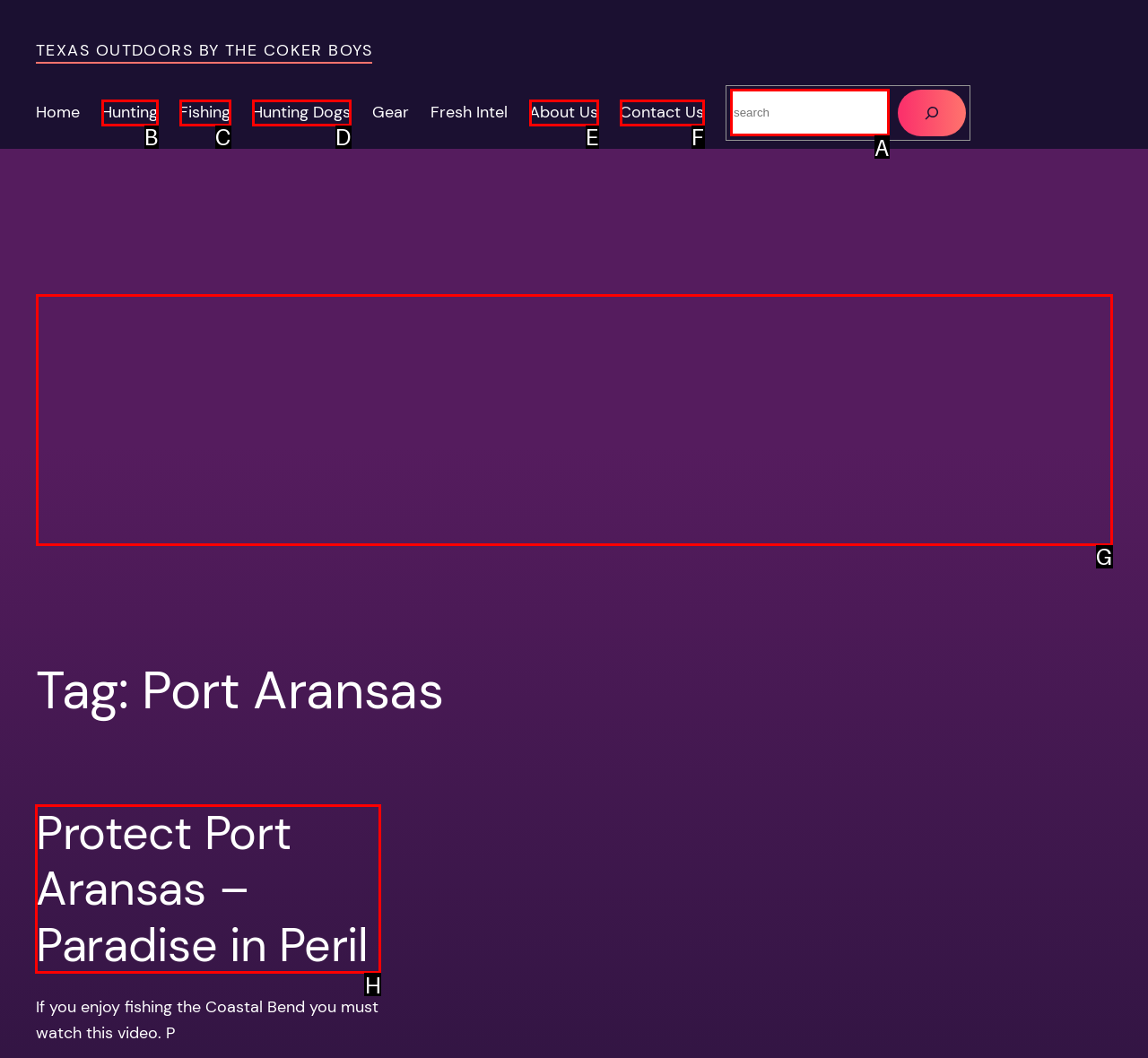Choose the letter that corresponds to the correct button to accomplish the task: Click on the 'Protect Port Aransas – Paradise in Peril' article
Reply with the letter of the correct selection only.

H